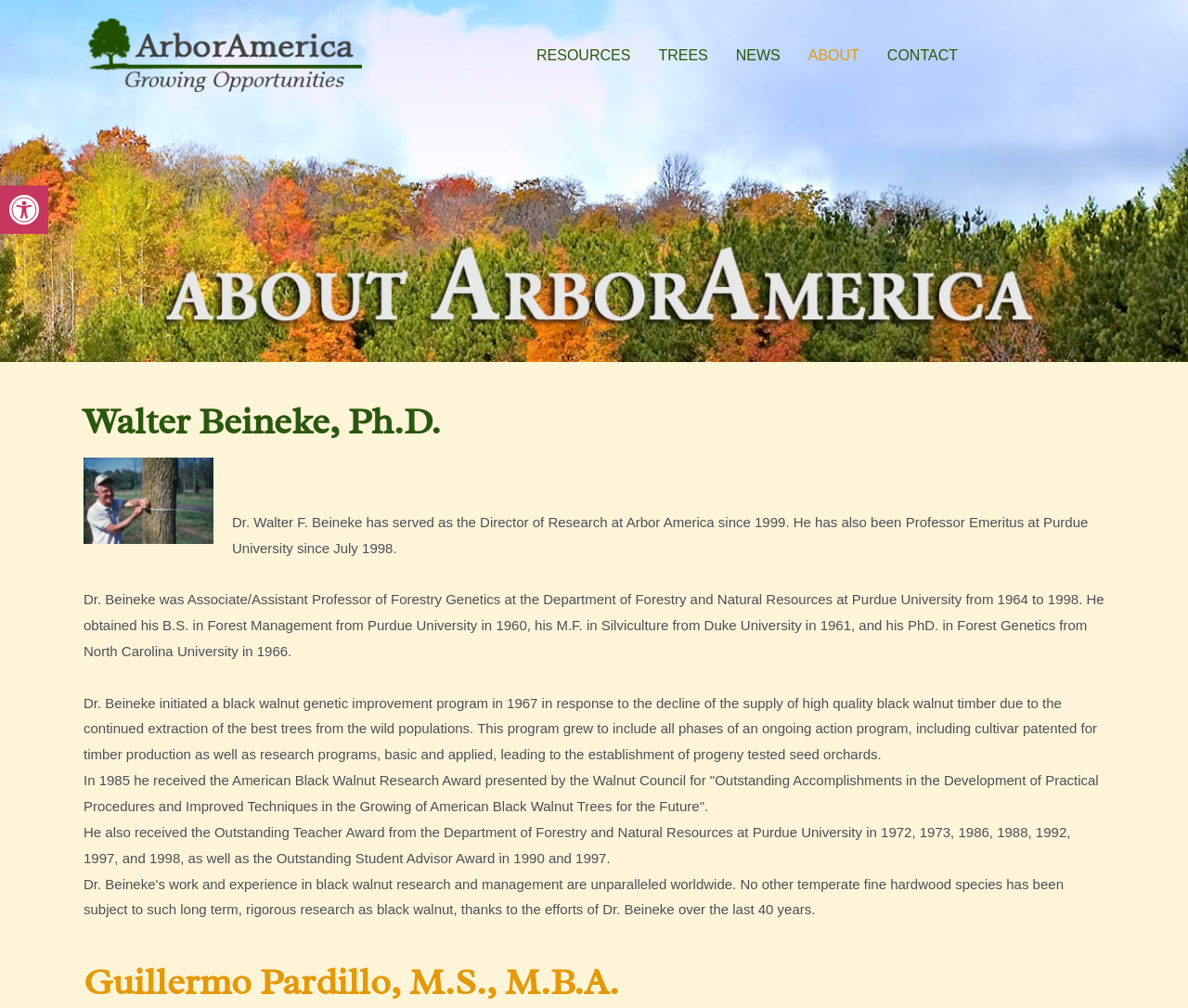Using the provided element description, identify the bounding box coordinates as (top-left x, top-left y, bottom-right x, bottom-right y). Ensure all values are between 0 and 1. Description: alt="logotoken-arbor-2" title="logotoken-arbor-2"

[0.07, 0.046, 0.305, 0.062]